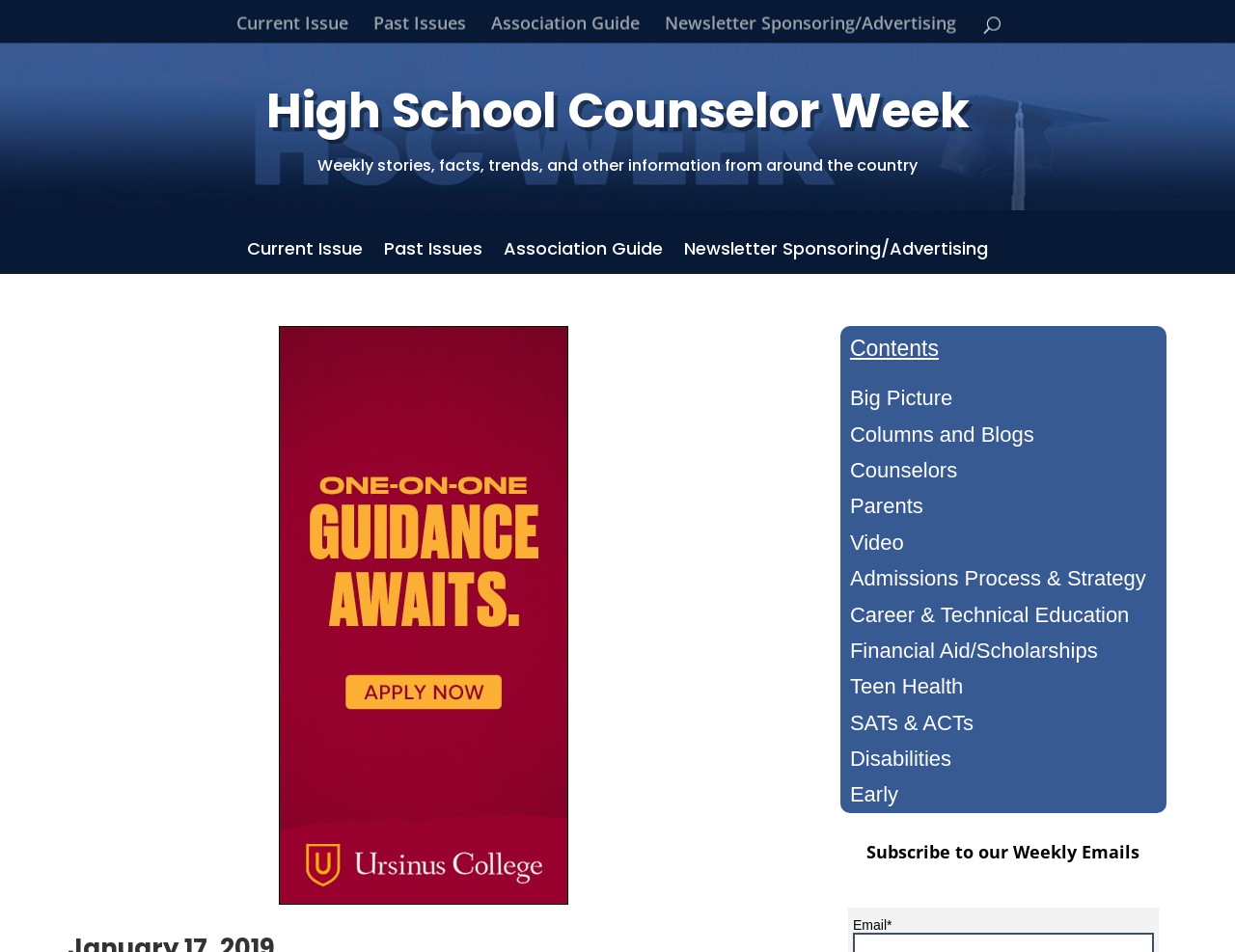Locate the bounding box coordinates of the clickable area needed to fulfill the instruction: "Subscribe to weekly emails".

[0.68, 0.886, 0.944, 0.914]